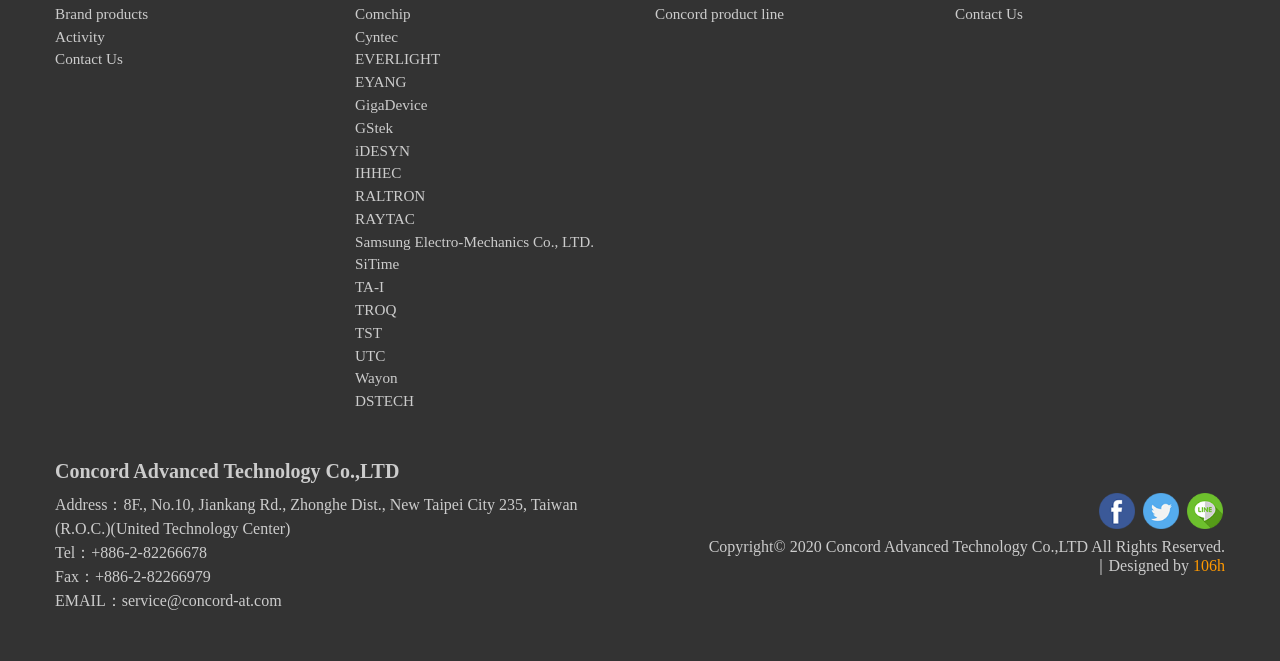Determine the bounding box coordinates of the element's region needed to click to follow the instruction: "Click on Brand products". Provide these coordinates as four float numbers between 0 and 1, formatted as [left, top, right, bottom].

[0.043, 0.007, 0.116, 0.033]